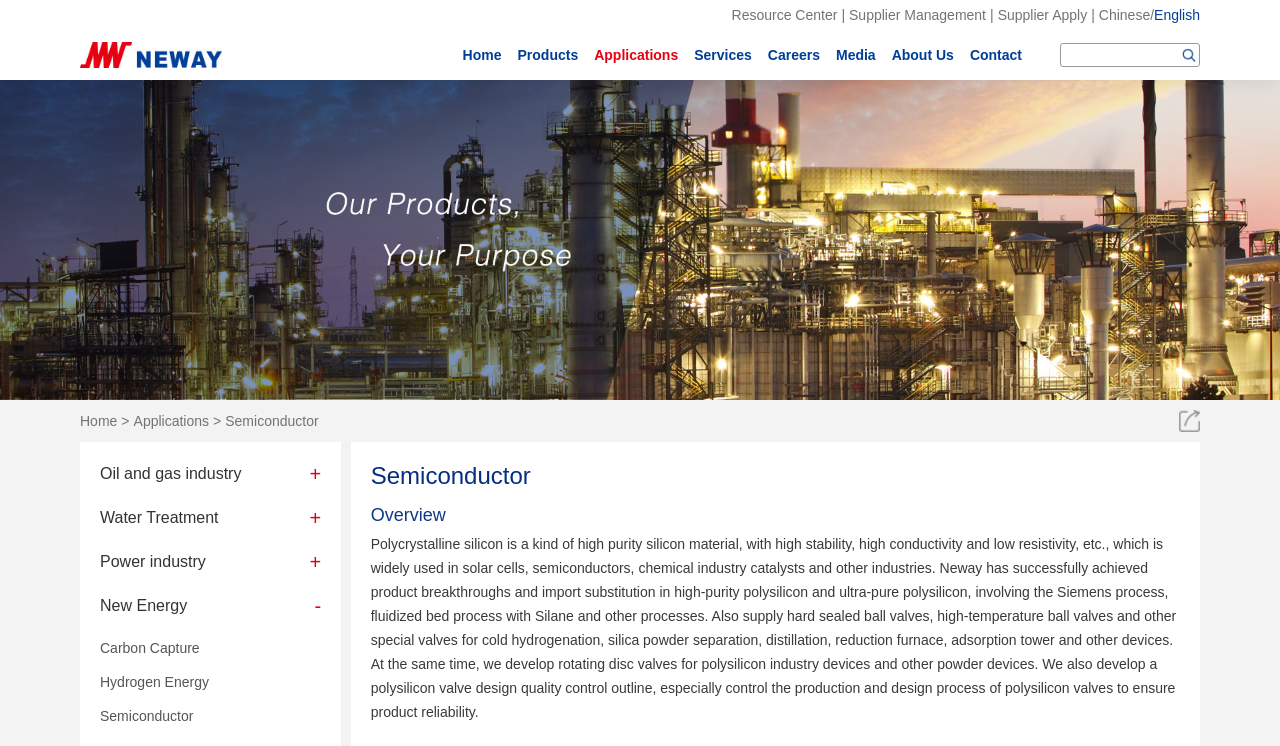Identify the bounding box coordinates of the element to click to follow this instruction: 'Learn about Semiconductor'. Ensure the coordinates are four float values between 0 and 1, provided as [left, top, right, bottom].

[0.29, 0.619, 0.922, 0.657]